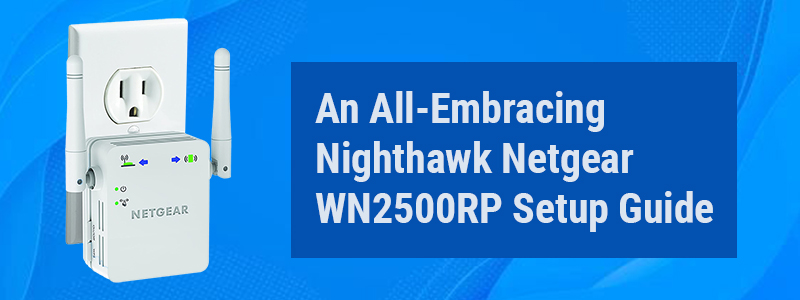Compose an extensive description of the image.

The image features the Nighthawk Netgear WN2500RP, a universal dual-band WiFi range extender designed to enhance the existing wireless home network coverage. This compact device is plugged directly into a wall outlet and includes visible LED indicators that display connection status. The setup guide titled "An All-Embracing Nighthawk Netgear WN2500RP Setup Guide" is prominently displayed alongside this image, emphasizing the device's functionality. This guide provides essential information on setting up the WN2500RP to ensure optimal performance with various devices, including smart TVs, laptops, and smartphones, making it a valuable resource for users seeking improved WiFi connectivity. The background features a visually appealing gradient blue design, further enhancing the professional presentation of the product.